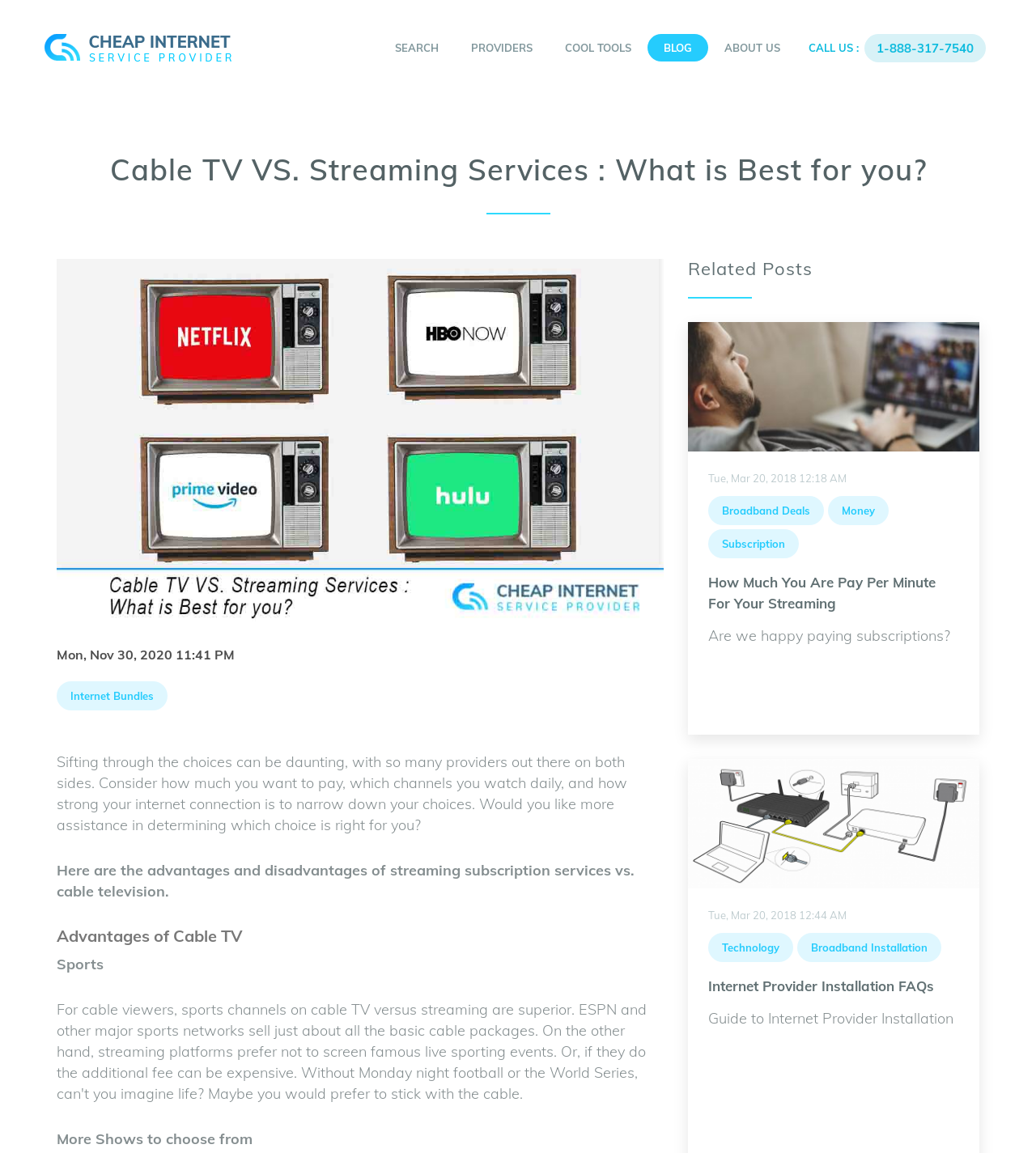Please answer the following question using a single word or phrase: 
What is the main topic of this webpage?

Cable TV VS. Streaming Services